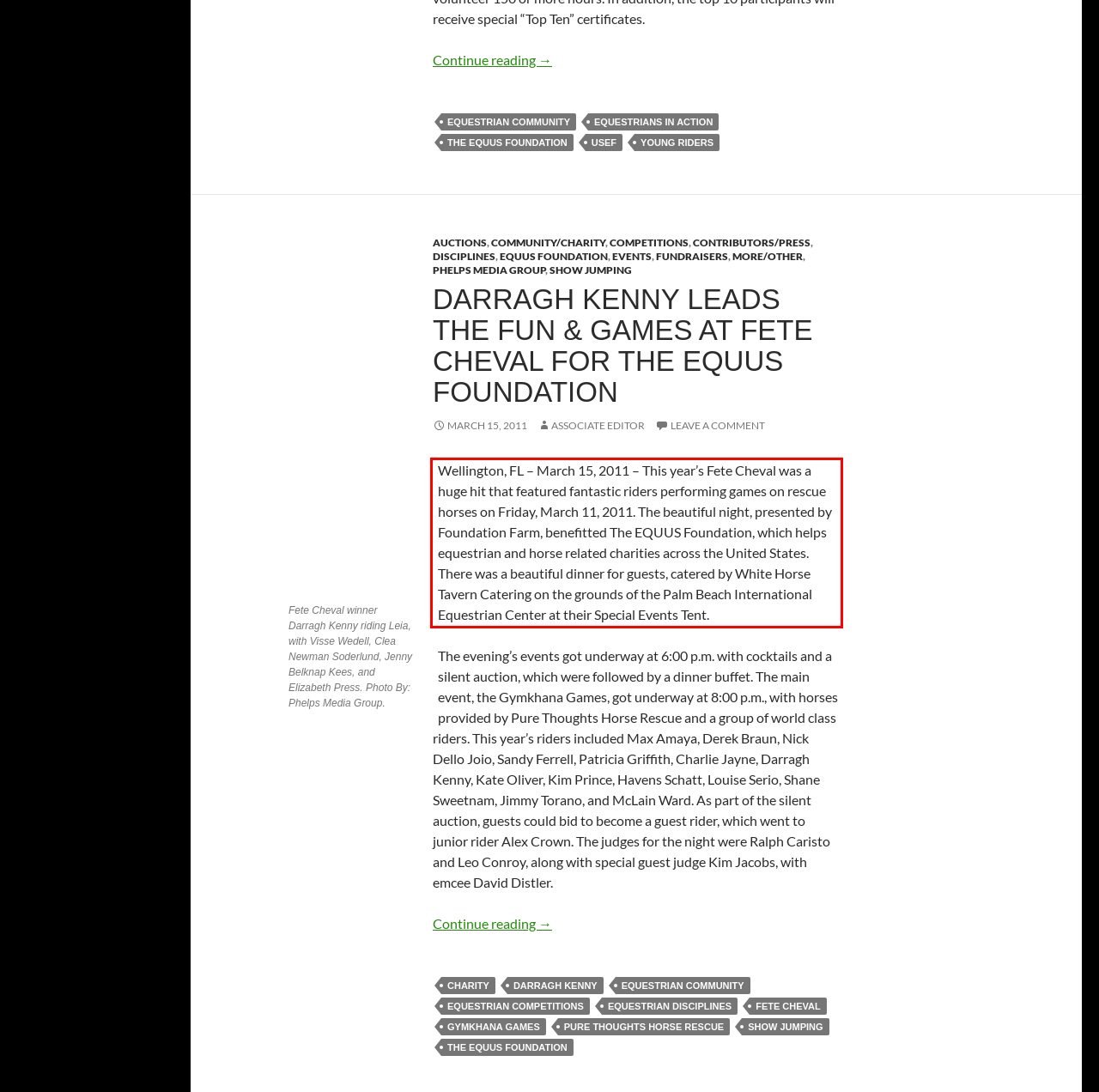Given a screenshot of a webpage containing a red bounding box, perform OCR on the text within this red bounding box and provide the text content.

Wellington, FL – March 15, 2011 – This year’s Fete Cheval was a huge hit that featured fantastic riders performing games on rescue horses on Friday, March 11, 2011. The beautiful night, presented by Foundation Farm, benefitted The EQUUS Foundation, which helps equestrian and horse related charities across the United States. There was a beautiful dinner for guests, catered by White Horse Tavern Catering on the grounds of the Palm Beach International Equestrian Center at their Special Events Tent.